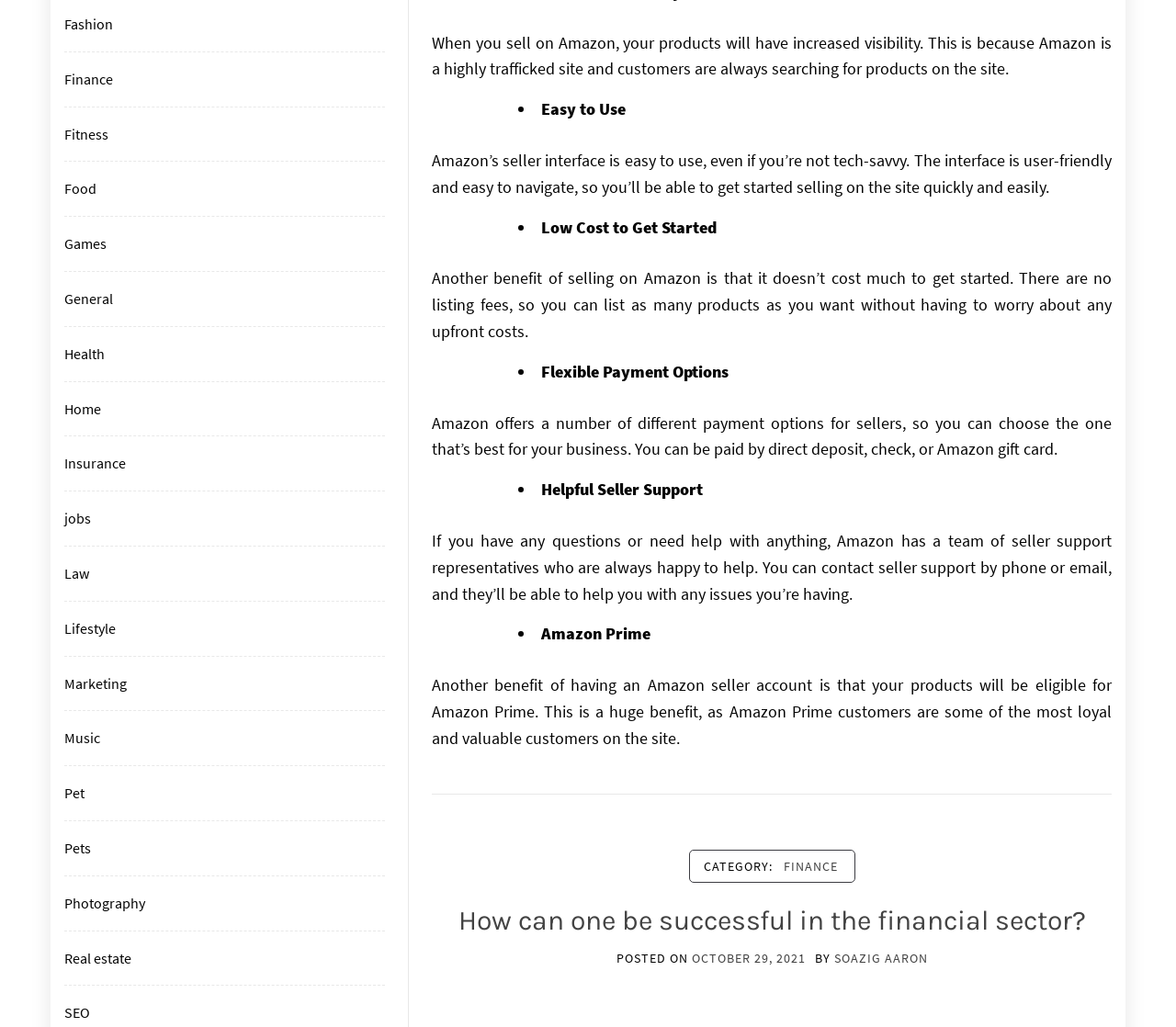Using the description: "Fitness", determine the UI element's bounding box coordinates. Ensure the coordinates are in the format of four float numbers between 0 and 1, i.e., [left, top, right, bottom].

[0.051, 0.118, 0.092, 0.144]